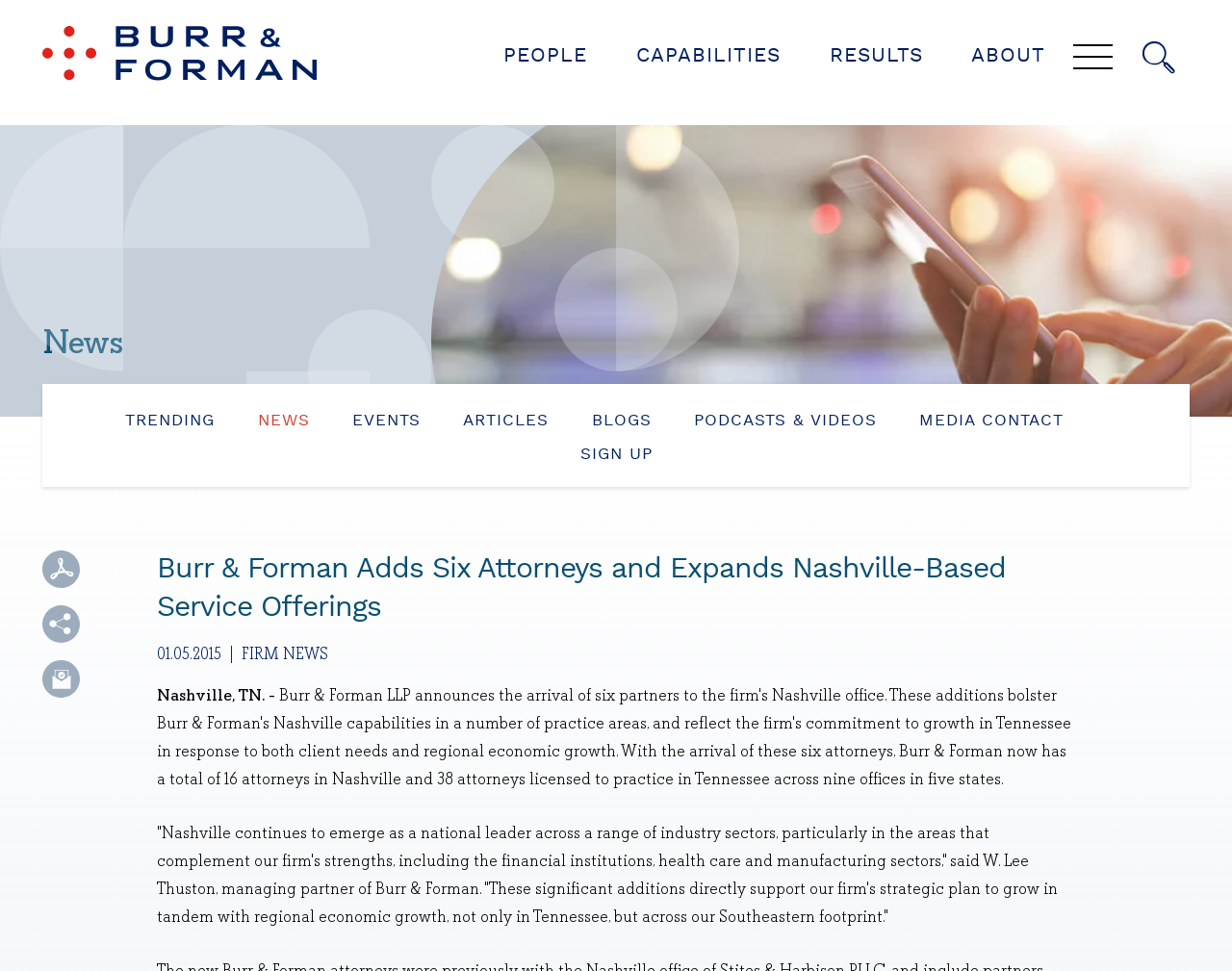Find the main header of the webpage and produce its text content.

Burr & Forman Adds Six Attorneys and Expands Nashville-Based Service Offerings